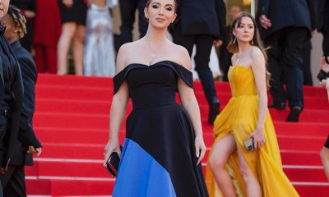Use a single word or phrase to answer the following:
What is Elvira representing at the festival?

Ukraine